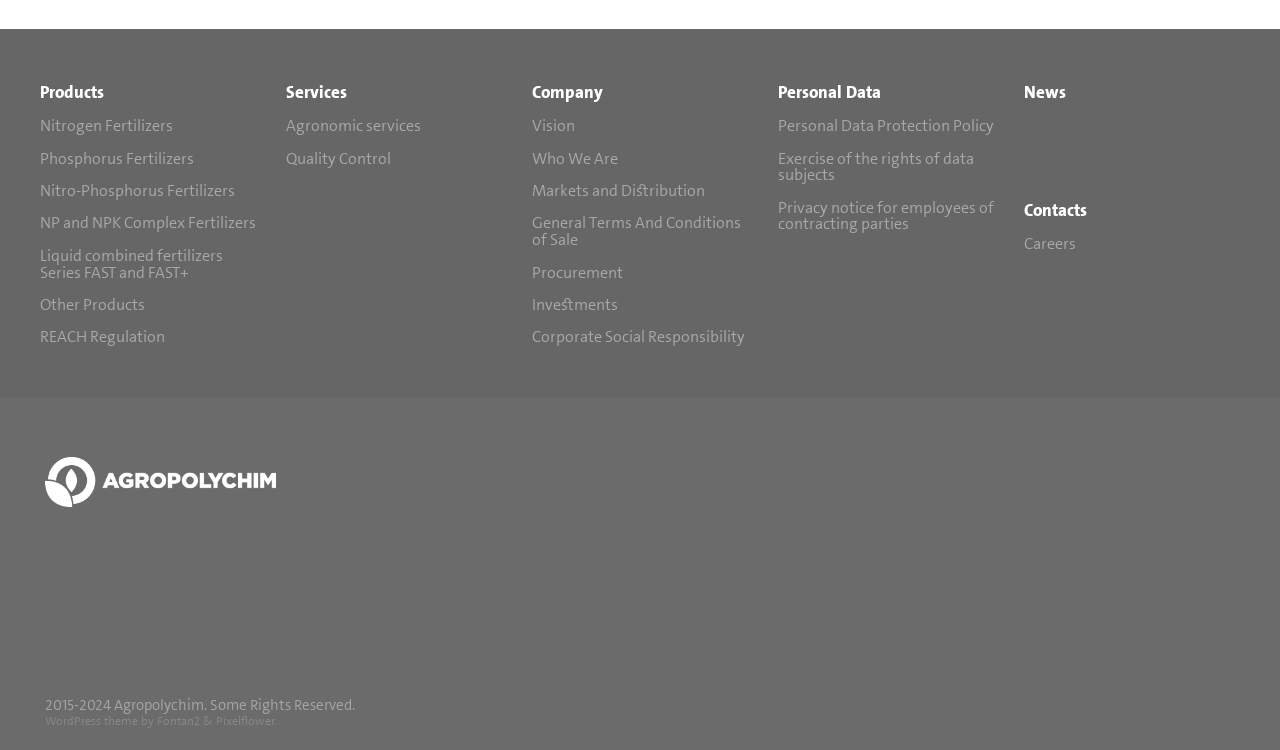What is the last link under the 'Company' section?
Using the picture, provide a one-word or short phrase answer.

Corporate Social Responsibility